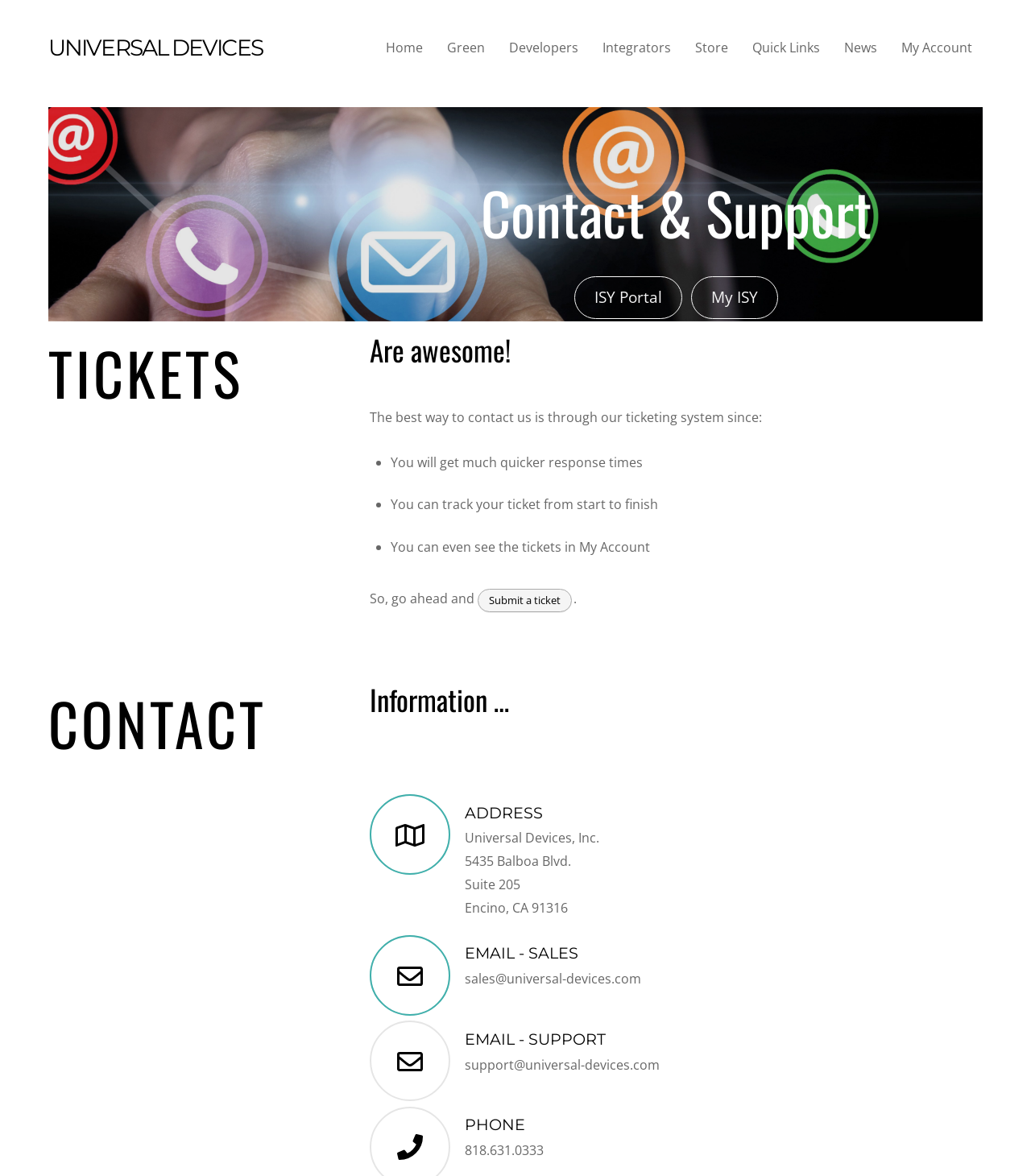Calculate the bounding box coordinates of the UI element given the description: "My Account".

[0.866, 0.027, 0.951, 0.064]